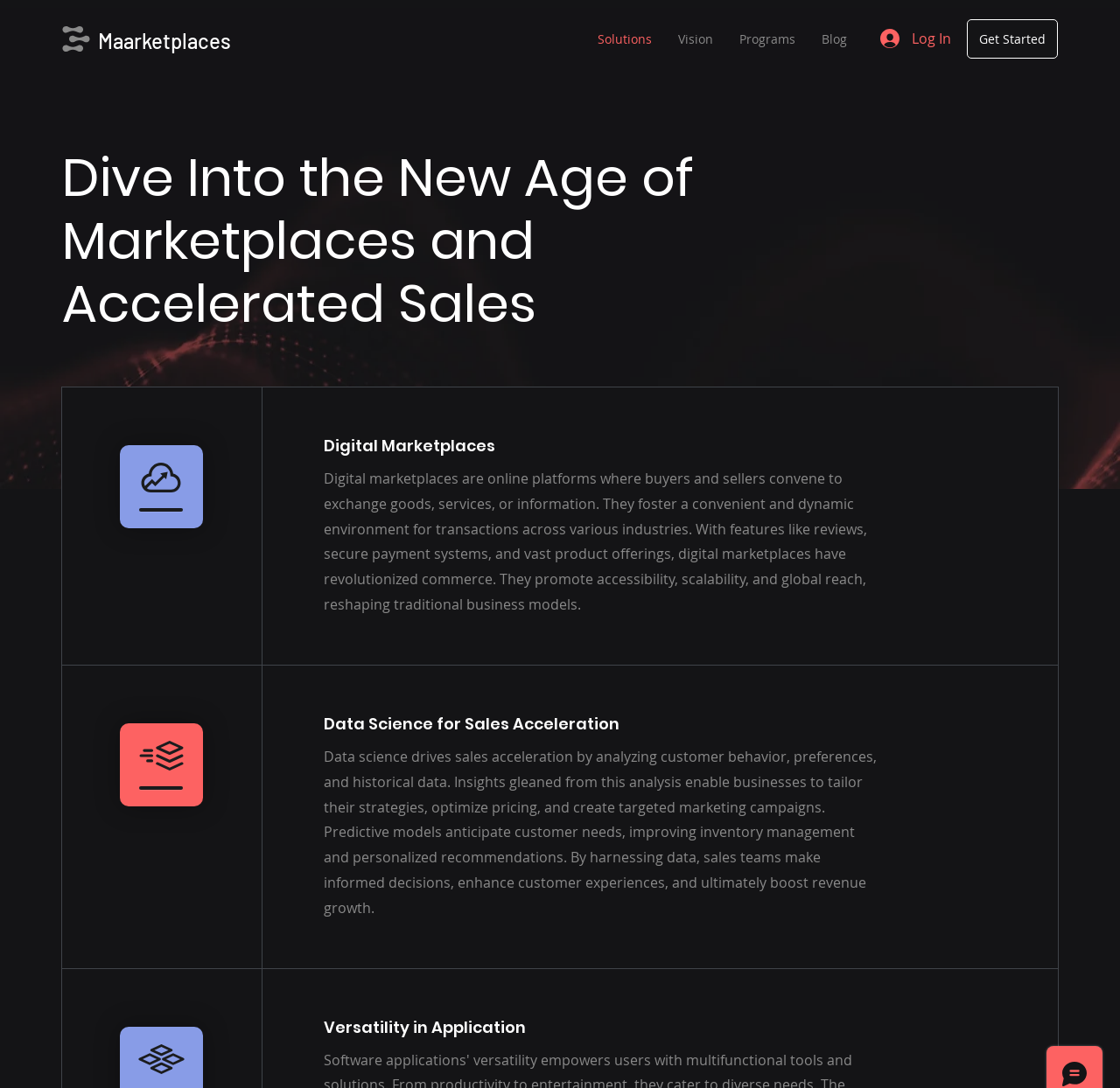Provide a brief response to the question below using one word or phrase:
What is the purpose of digital marketplaces?

Convenient transactions